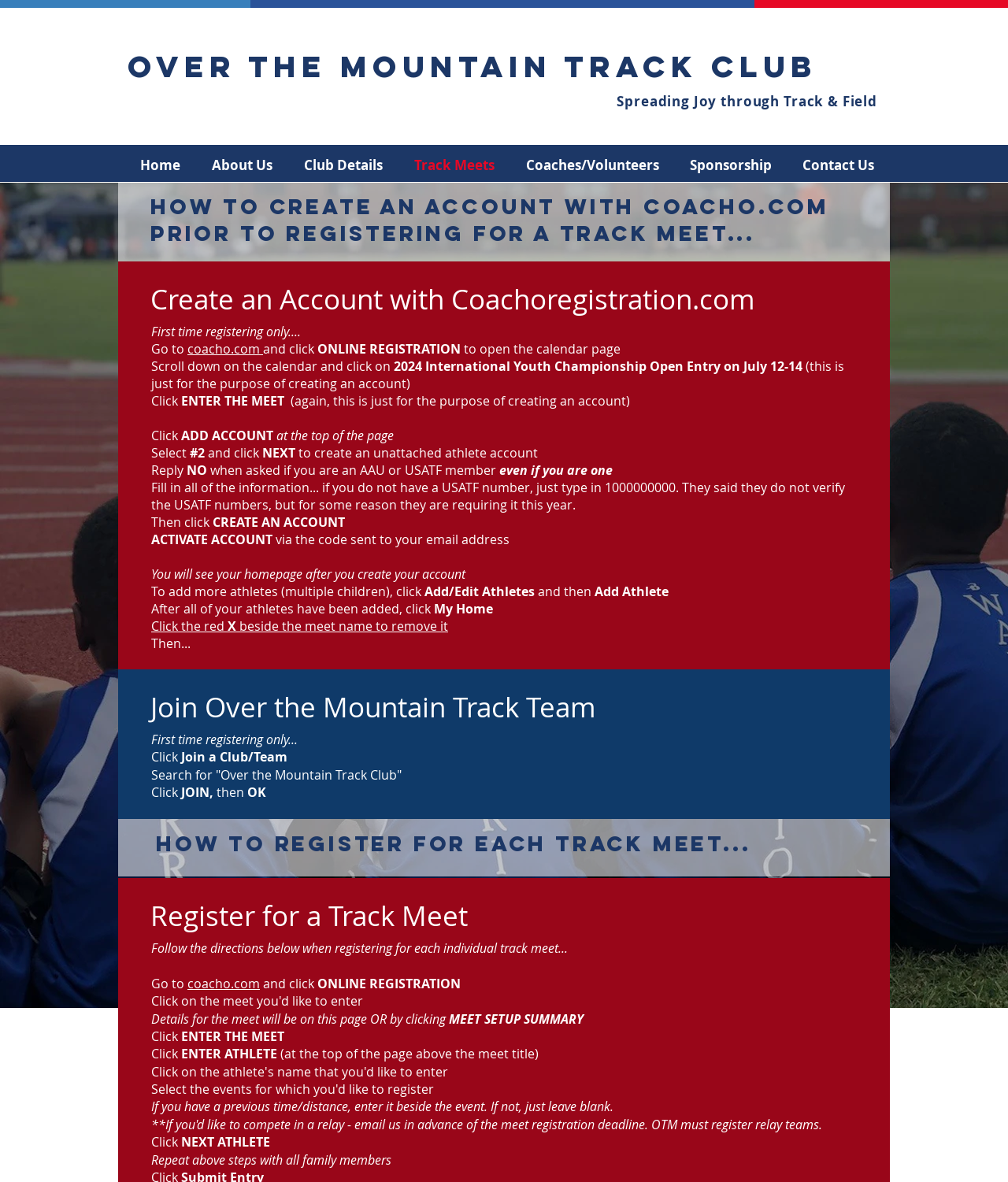What is required to create an account on coacho.com?
Can you provide a detailed and comprehensive answer to the question?

According to the instructions on the webpage, when creating an account on coacho.com, a USATF number is required. If the user does not have a USATF number, they can enter 1000000000 as a placeholder.